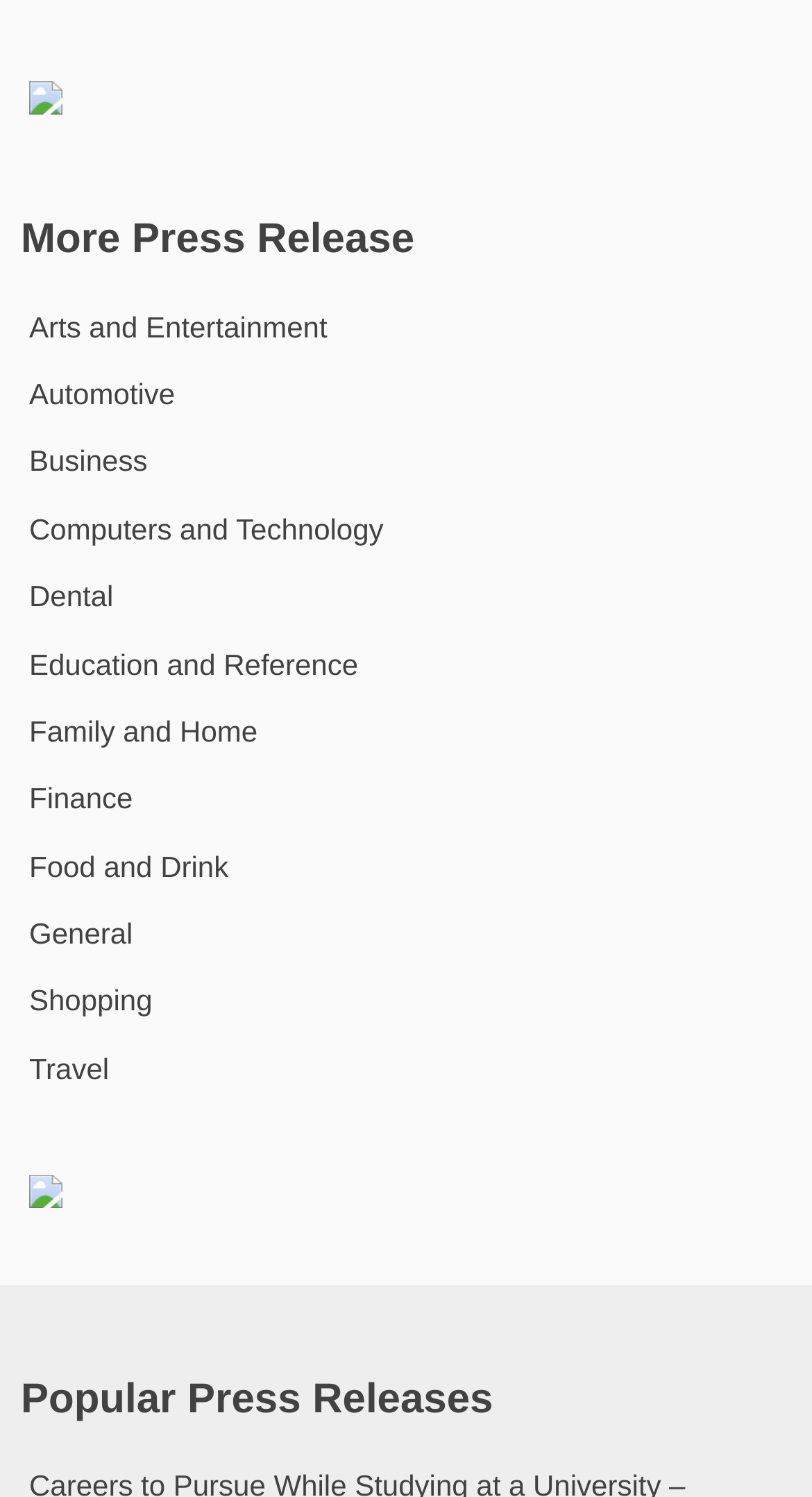Highlight the bounding box coordinates of the element you need to click to perform the following instruction: "Browse More Press Release."

[0.026, 0.14, 0.974, 0.179]